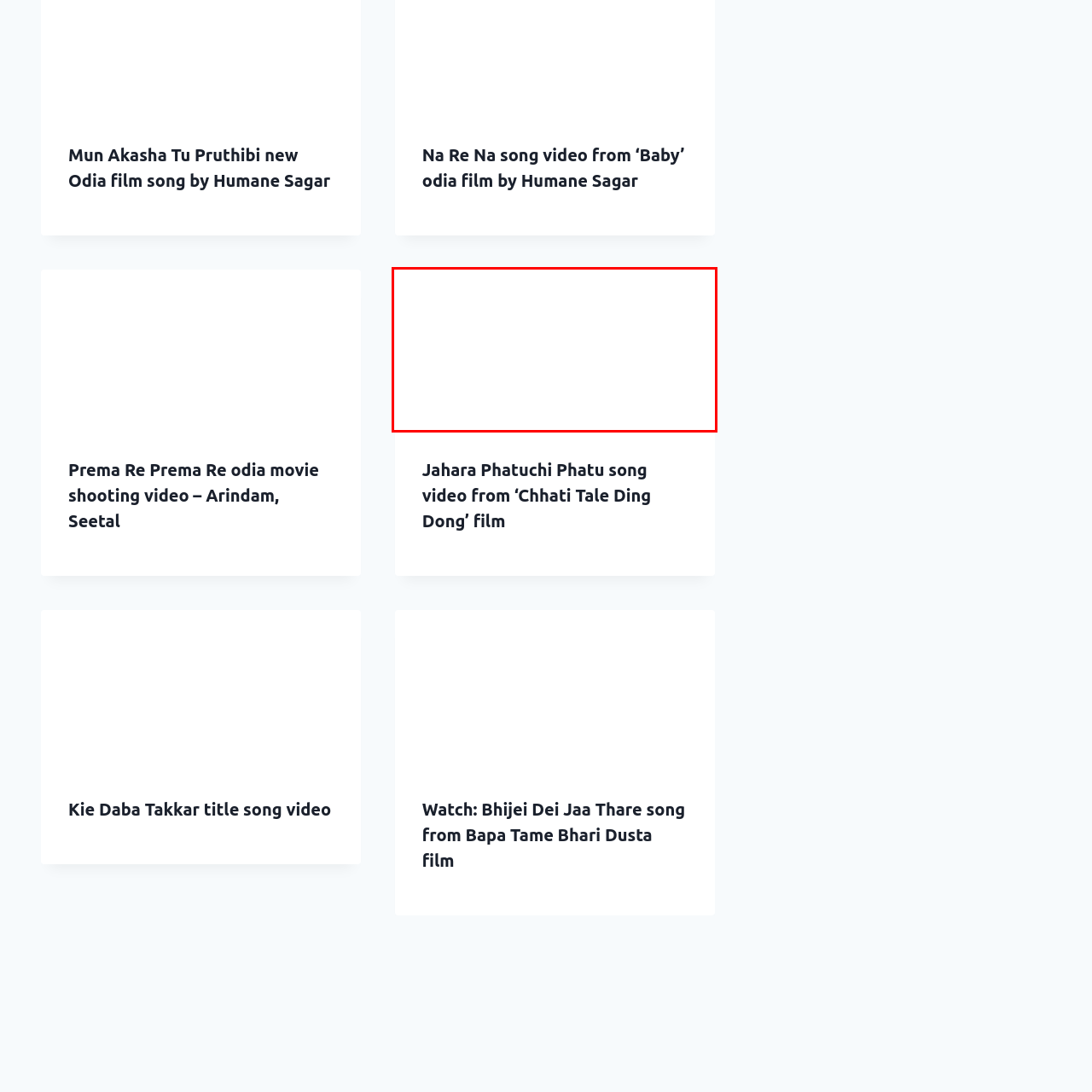Examine the webpage screenshot and identify the UI element enclosed in the red bounding box. Pick the webpage description that most accurately matches the new webpage after clicking the selected element. Here are the candidates:
A. Odia Movie Database | List of Odia Films | Oriya Cinemas
B. Kie Daba Takkar title song video - music by Abhijit Majumdar
C. Na Re Na song video from 'Baby' odia film by Humane Sagar | Incredible Orissa
D. Odia Songs Videos Lyrics - Film, Album, Bhajan Song Online
E. Ollywood Gossip | Films of Ollywood | Ollywood Actress | Oriya Film Industry
F. Jahara Phatuchi Phatu song video from 'Chhati Tale Ding Dong' film | Incredible Orissa
G. Incredible Orissa - Odisha News, Odia Entertainment Website
H. Prema Re Prema Re odia movie shooting video - Arindam, Seetal | Incredible Orissa

F